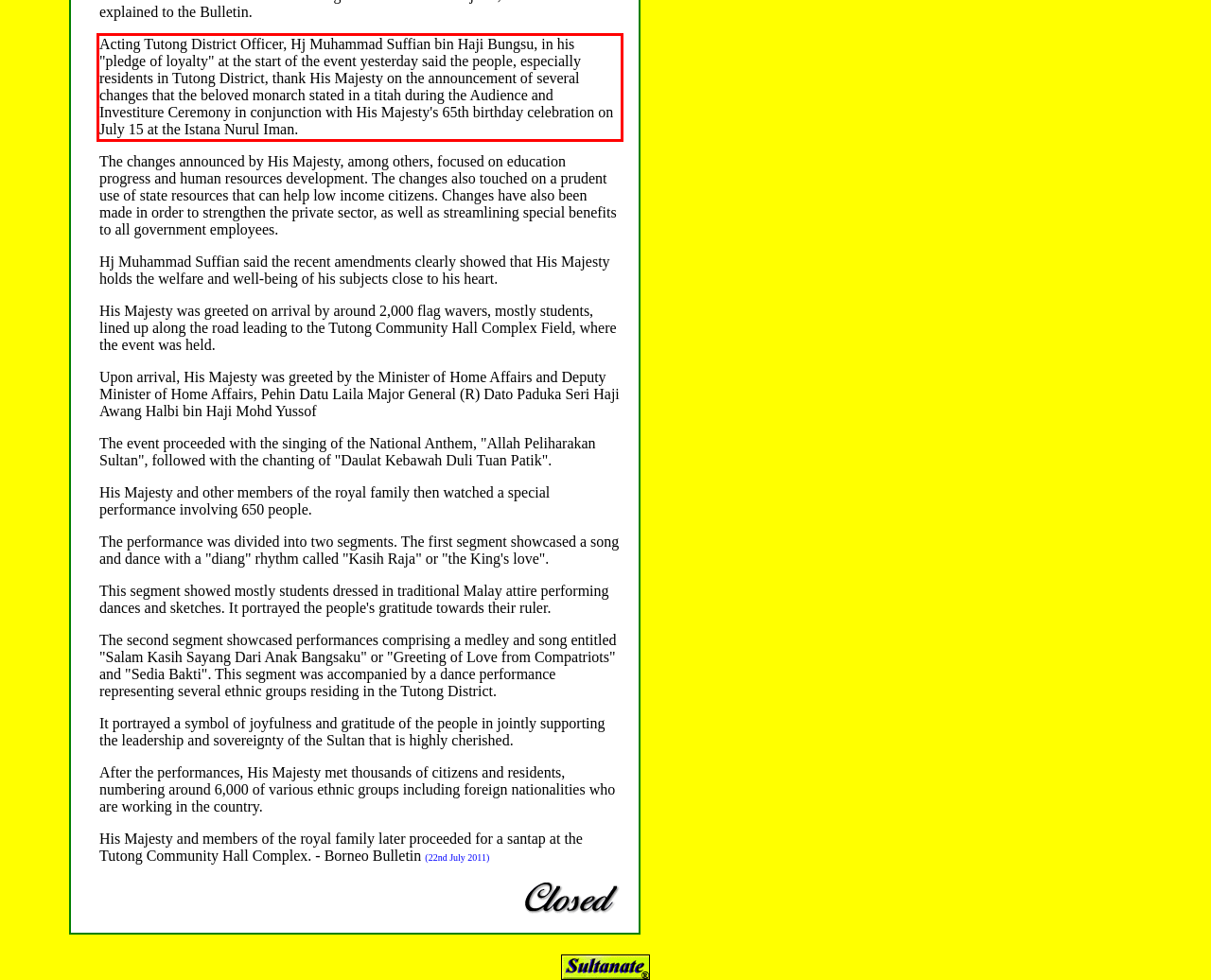Given a screenshot of a webpage containing a red bounding box, perform OCR on the text within this red bounding box and provide the text content.

Acting Tutong District Officer, Hj Muhammad Suffian bin Haji Bungsu, in his "pledge of loyalty" at the start of the event yesterday said the people, especially residents in Tutong District, thank His Majesty on the announcement of several changes that the beloved monarch stated in a titah during the Audience and Investiture Ceremony in conjunction with His Majesty's 65th birthday celebration on July 15 at the Istana Nurul Iman.